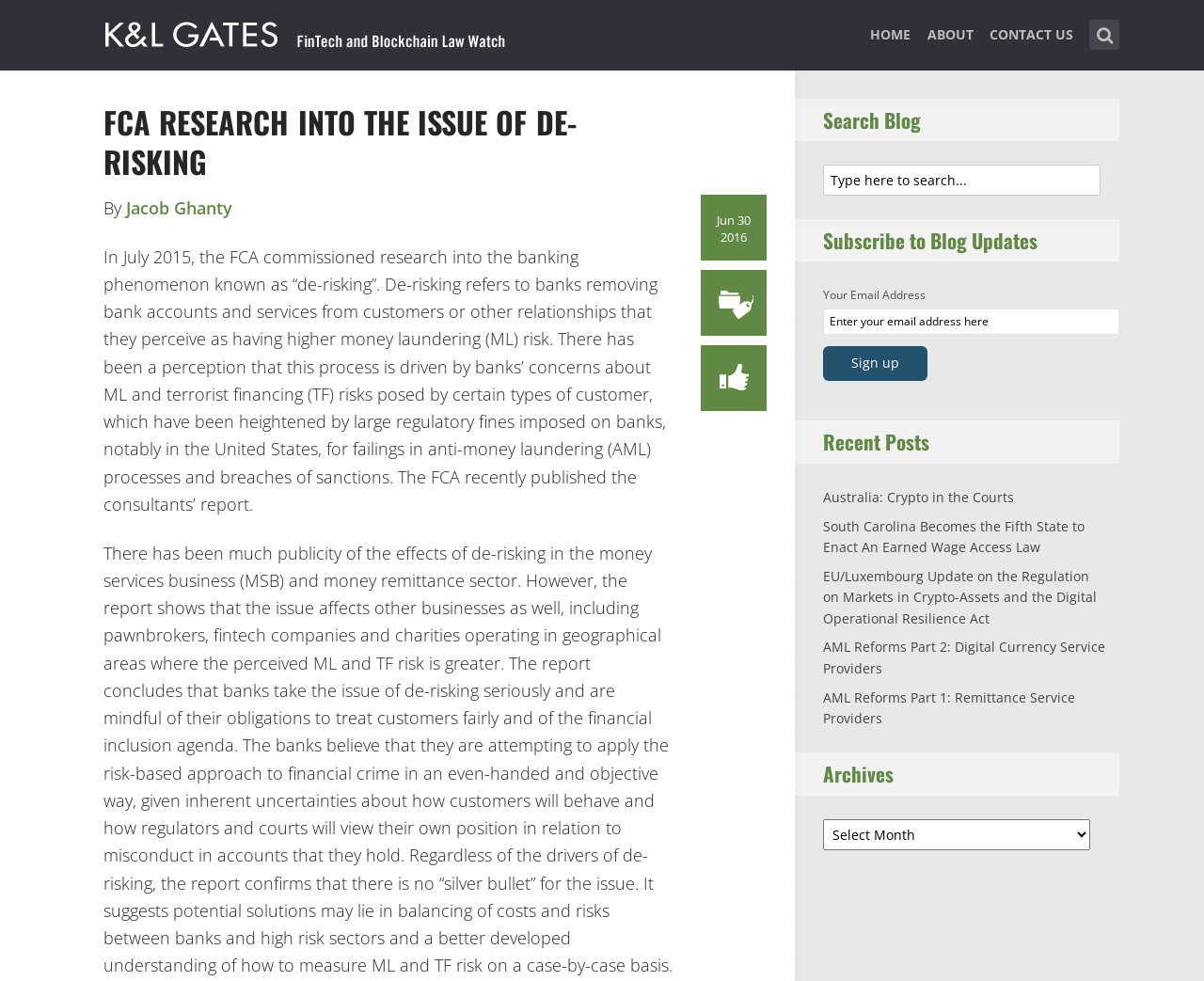Please answer the following question as detailed as possible based on the image: 
Who commissioned the research into de-risking?

The FCA (Financial Conduct Authority) commissioned the research into de-risking in July 2015.